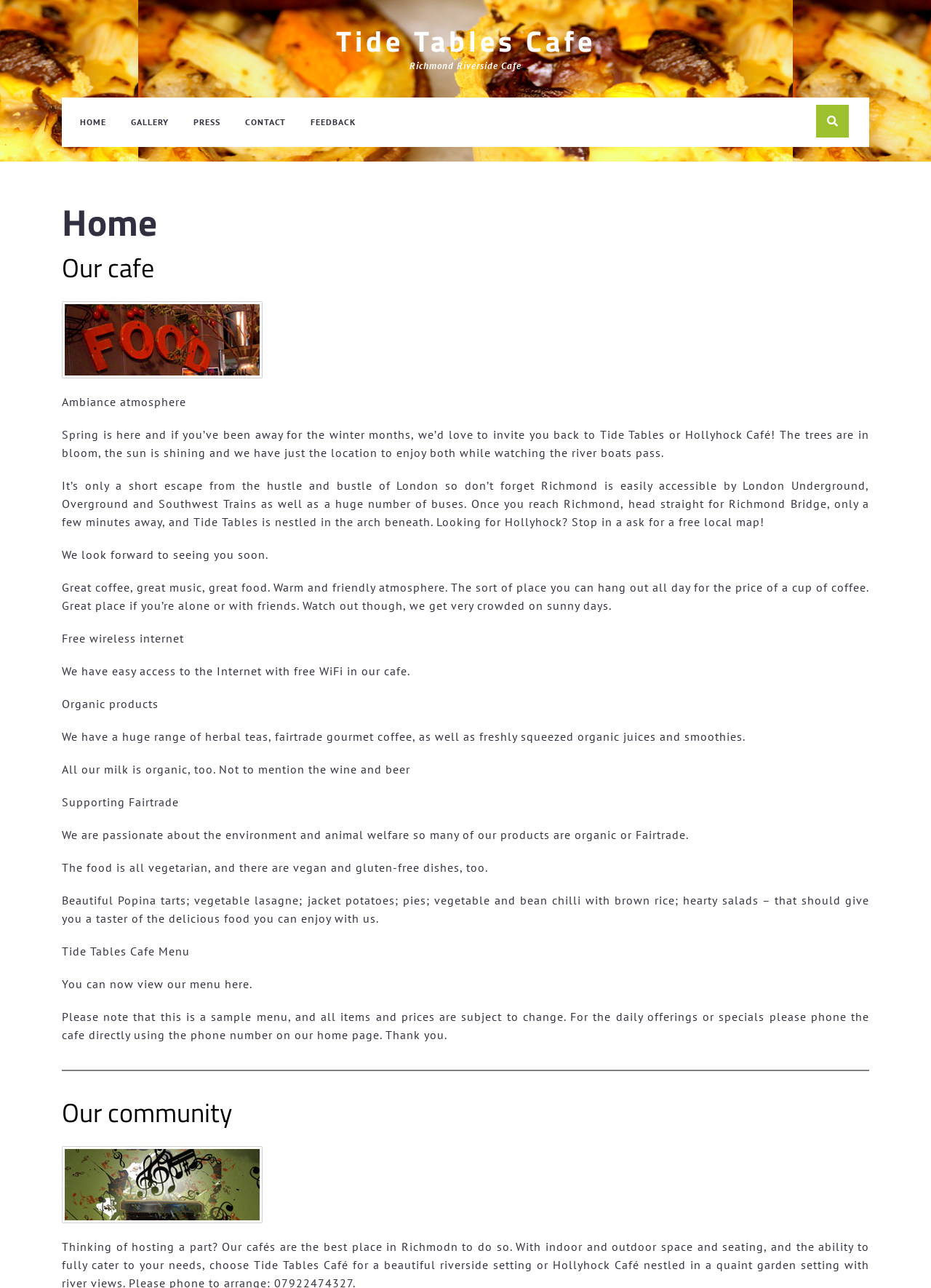What type of food is served?
Answer the question with as much detail as possible.

The webpage mentions 'The food is all vegetarian, and there are vegan and gluten-free dishes, too', indicating that the cafe serves vegetarian food with options for vegans and gluten-free diets.